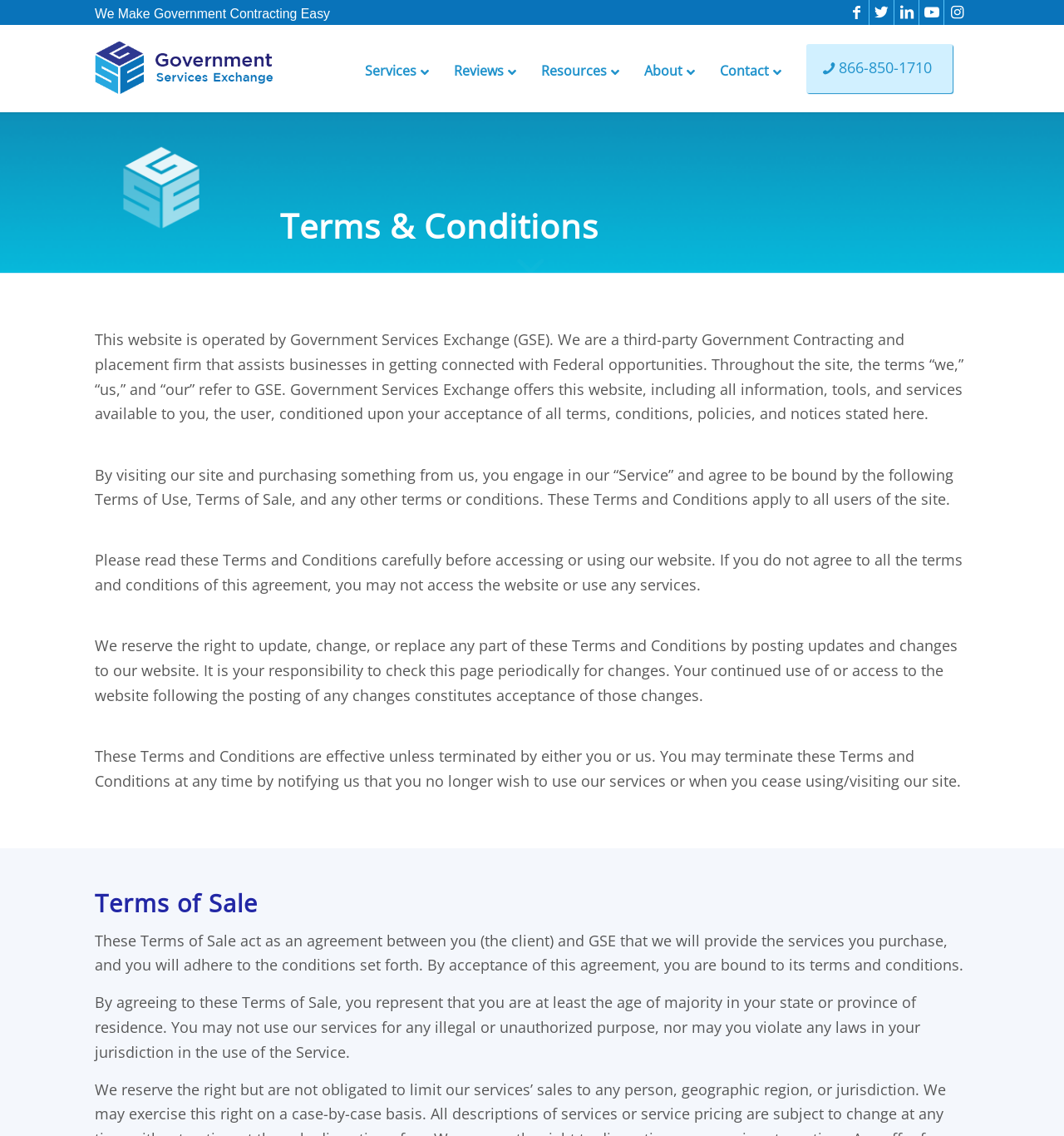Determine the coordinates of the bounding box for the clickable area needed to execute this instruction: "Contact us".

[0.661, 0.025, 0.742, 0.099]